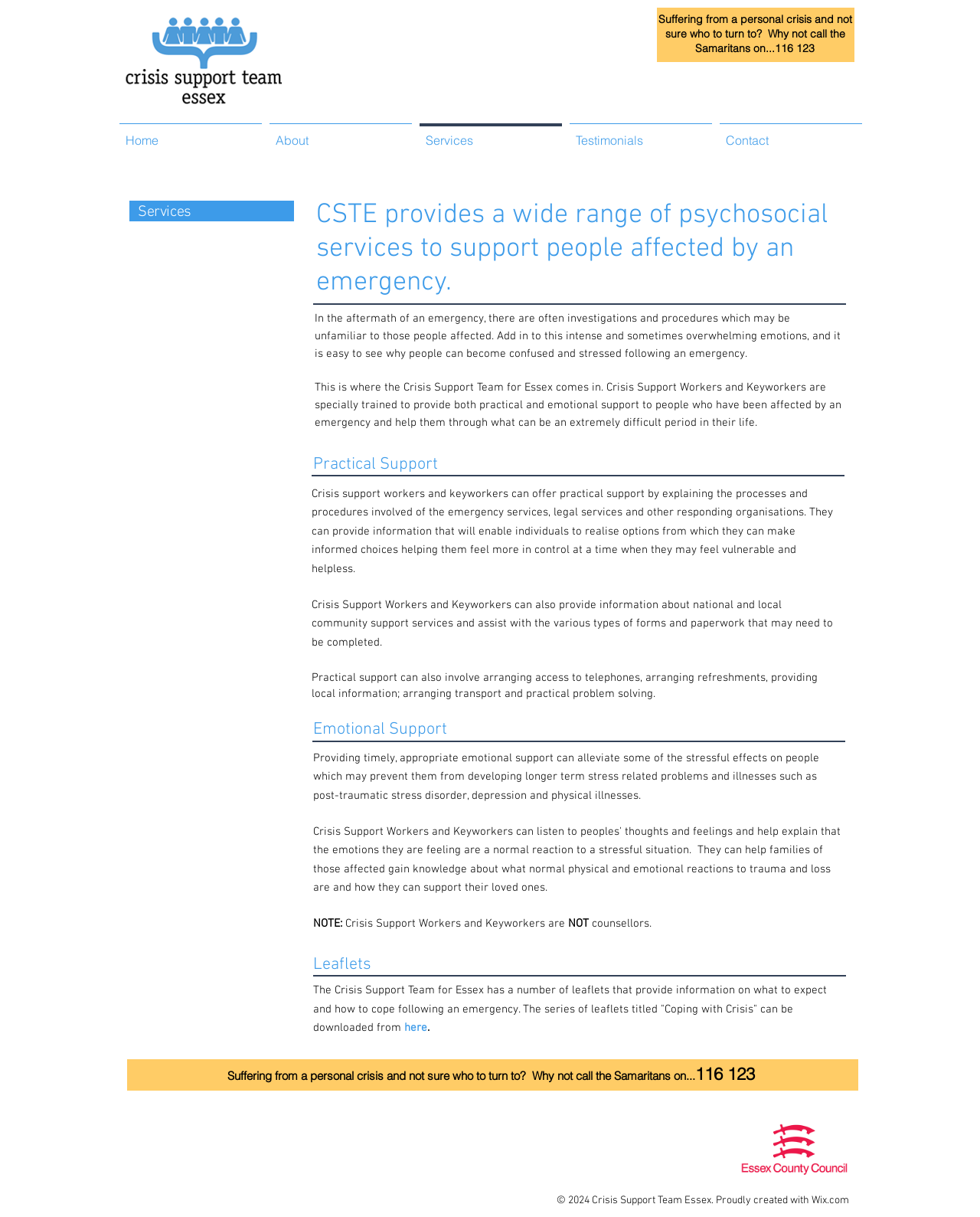Find the bounding box coordinates for the UI element whose description is: "Testimonials". The coordinates should be four float numbers between 0 and 1, in the format [left, top, right, bottom].

[0.577, 0.101, 0.73, 0.118]